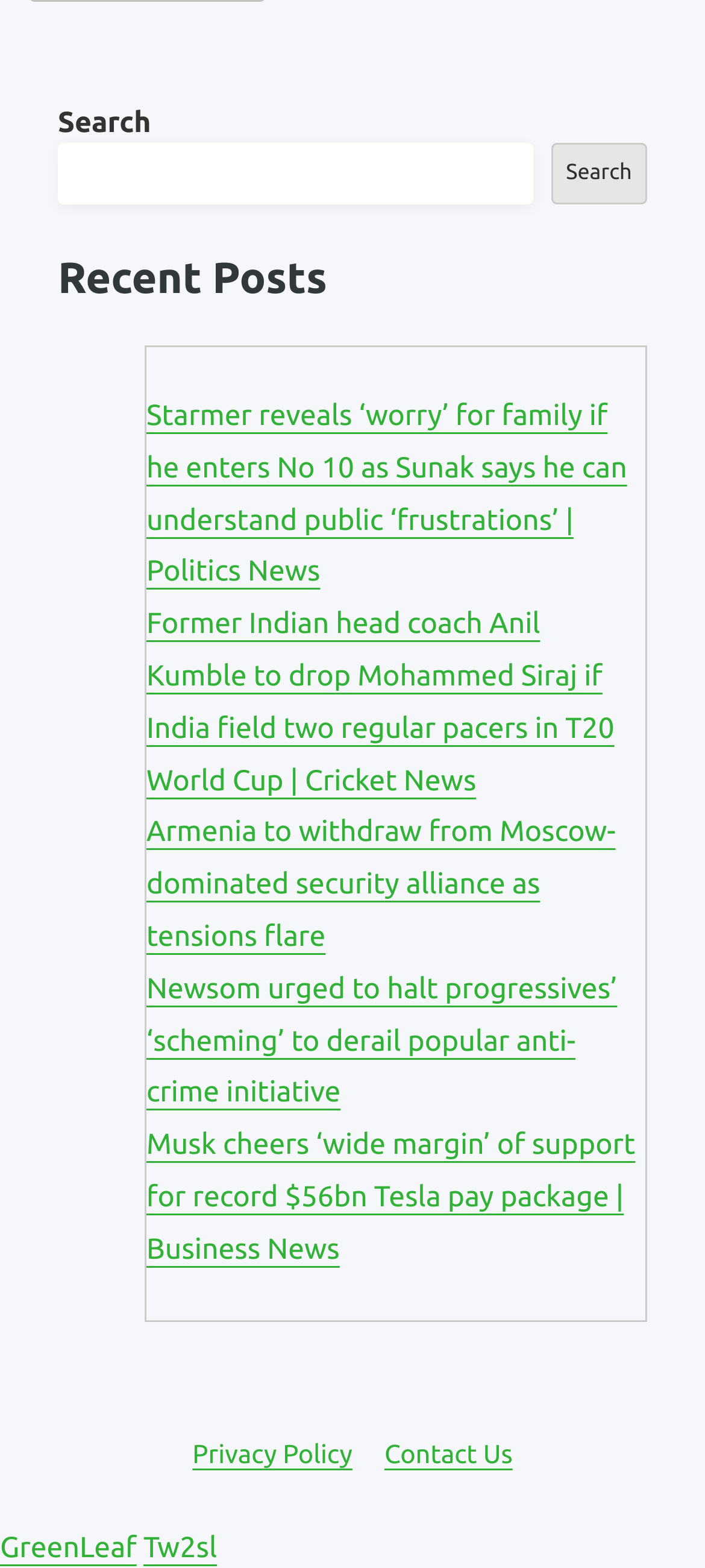Please identify the bounding box coordinates of the clickable region that I should interact with to perform the following instruction: "View privacy policy". The coordinates should be expressed as four float numbers between 0 and 1, i.e., [left, top, right, bottom].

[0.273, 0.918, 0.5, 0.936]